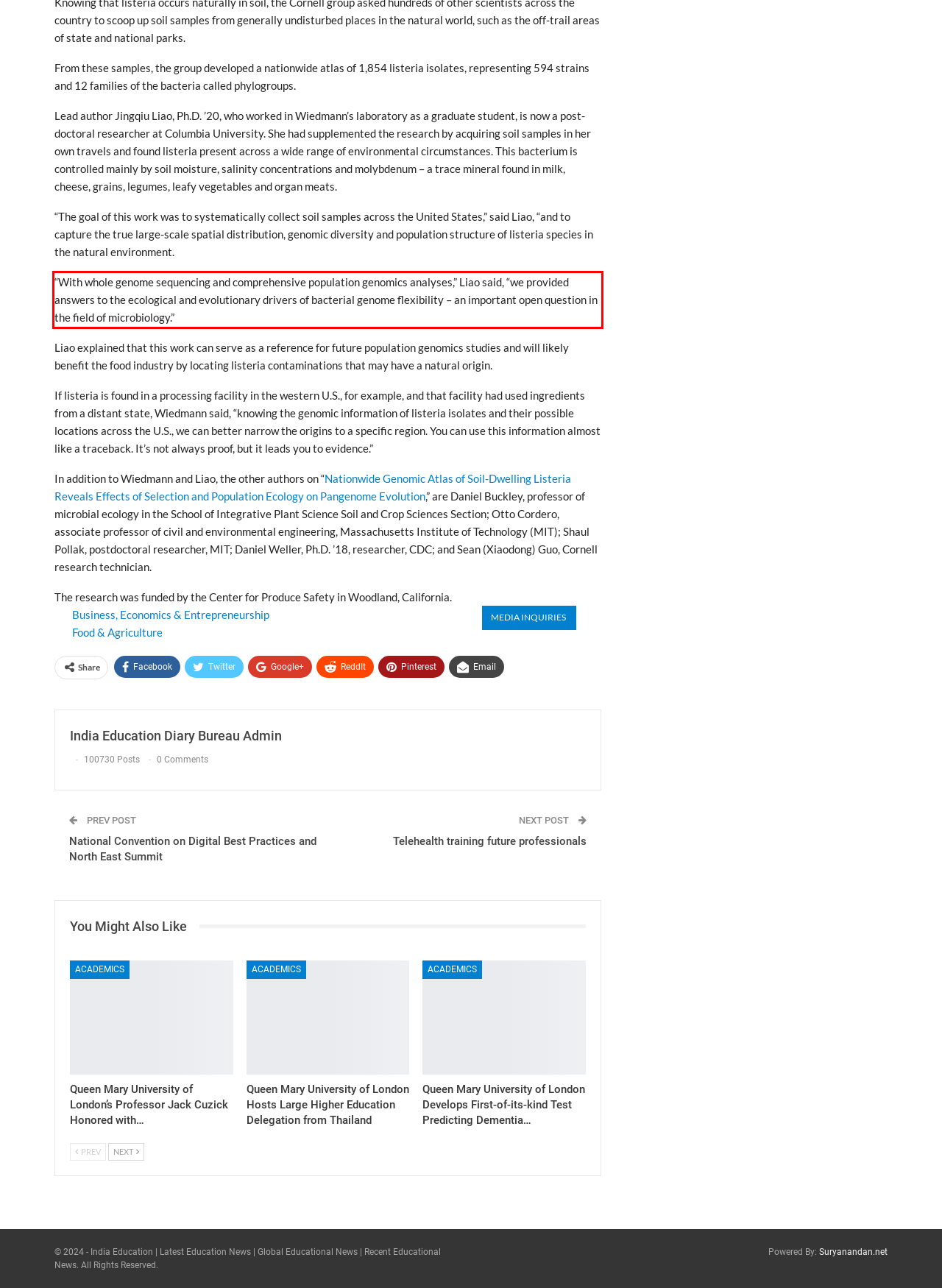Please use OCR to extract the text content from the red bounding box in the provided webpage screenshot.

“With whole genome sequencing and comprehensive population genomics analyses,” Liao said, “we provided answers to the ecological and evolutionary drivers of bacterial genome flexibility – an important open question in the field of microbiology.”